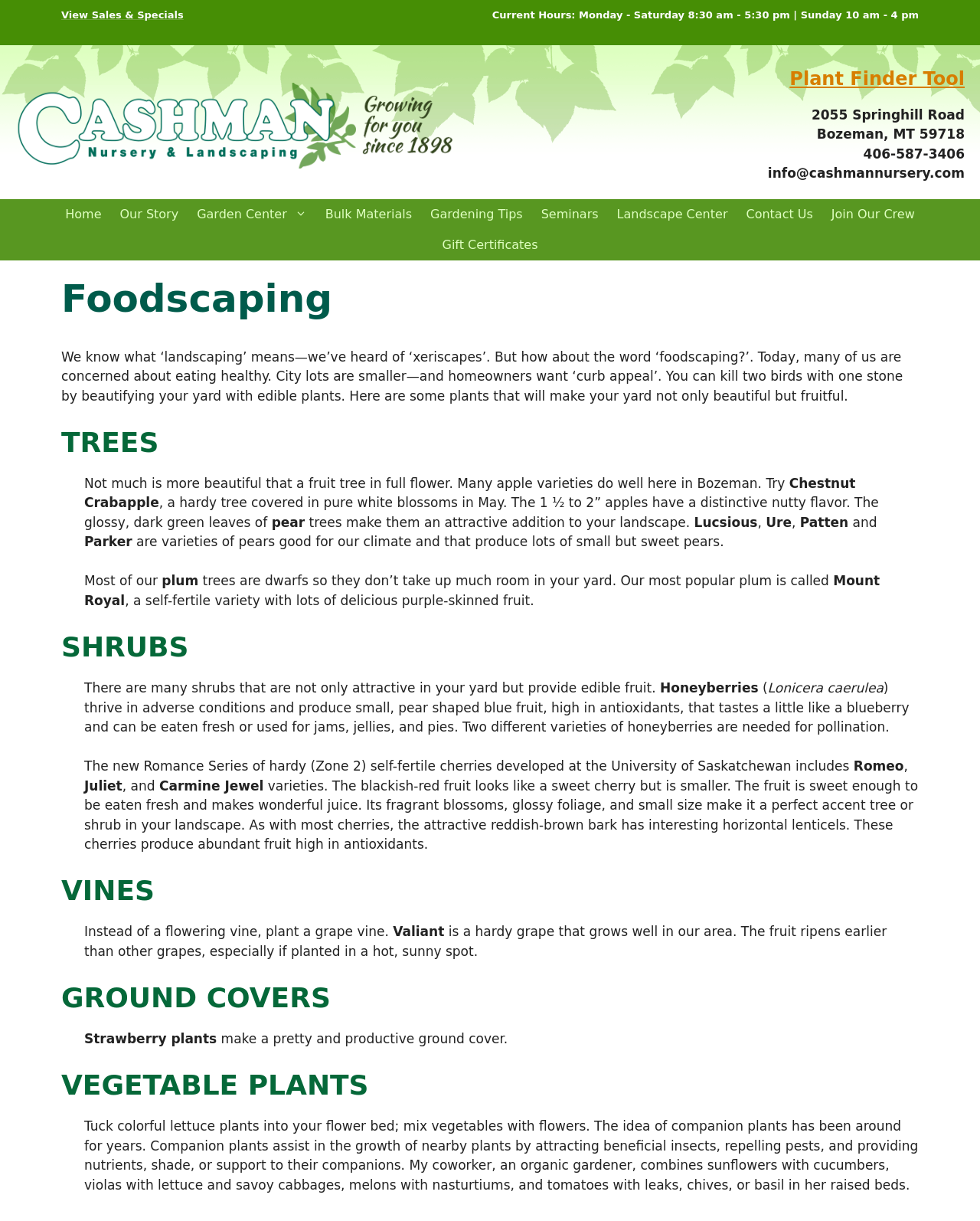Illustrate the webpage with a detailed description.

The webpage is about Foodscaping, a concept that combines landscaping with edible plants. At the top, there is a banner with a link to Cashman Nursery, accompanied by an image of the nursery's logo. Below the banner, there is a navigation menu with links to various sections of the website, including Home, Our Story, Garden Center, and more.

On the left side of the page, there is a complementary section with a link to "View Sales & Specials" and another section with the nursery's current hours, address, phone number, and email. 

The main content of the page is divided into sections, each with a heading and descriptive text. The sections include Foodscaping, TREES, SHRUBS, VINES, GROUND COVERS, and VEGETABLE PLANTS. 

In the Foodscaping section, there is a brief introduction to the concept, explaining how it can beautify yards while providing edible plants. 

The TREES section describes various fruit trees that can be used for foodscaping, including apple, chestnut crabapple, pear, plum, and more. The text provides details about each tree's characteristics, such as their blossoms, fruit, and growth habits.

The SHRUBS section discusses shrubs that produce edible fruit, including honeyberries and cherries. The text explains how these shrubs can thrive in adverse conditions and provide fruit high in antioxidants.

The VINES section suggests planting grape vines instead of flowering vines, highlighting the Valiant grape variety that grows well in the local area.

The GROUND COVERS section recommends using strawberry plants as a productive and attractive ground cover.

Finally, the VEGETABLE PLANTS section discusses the idea of companion plants, where vegetables are mixed with flowers to create a beneficial and productive garden bed. The text provides examples of companion plants, such as sunflowers with cucumbers and tomatoes with basil.